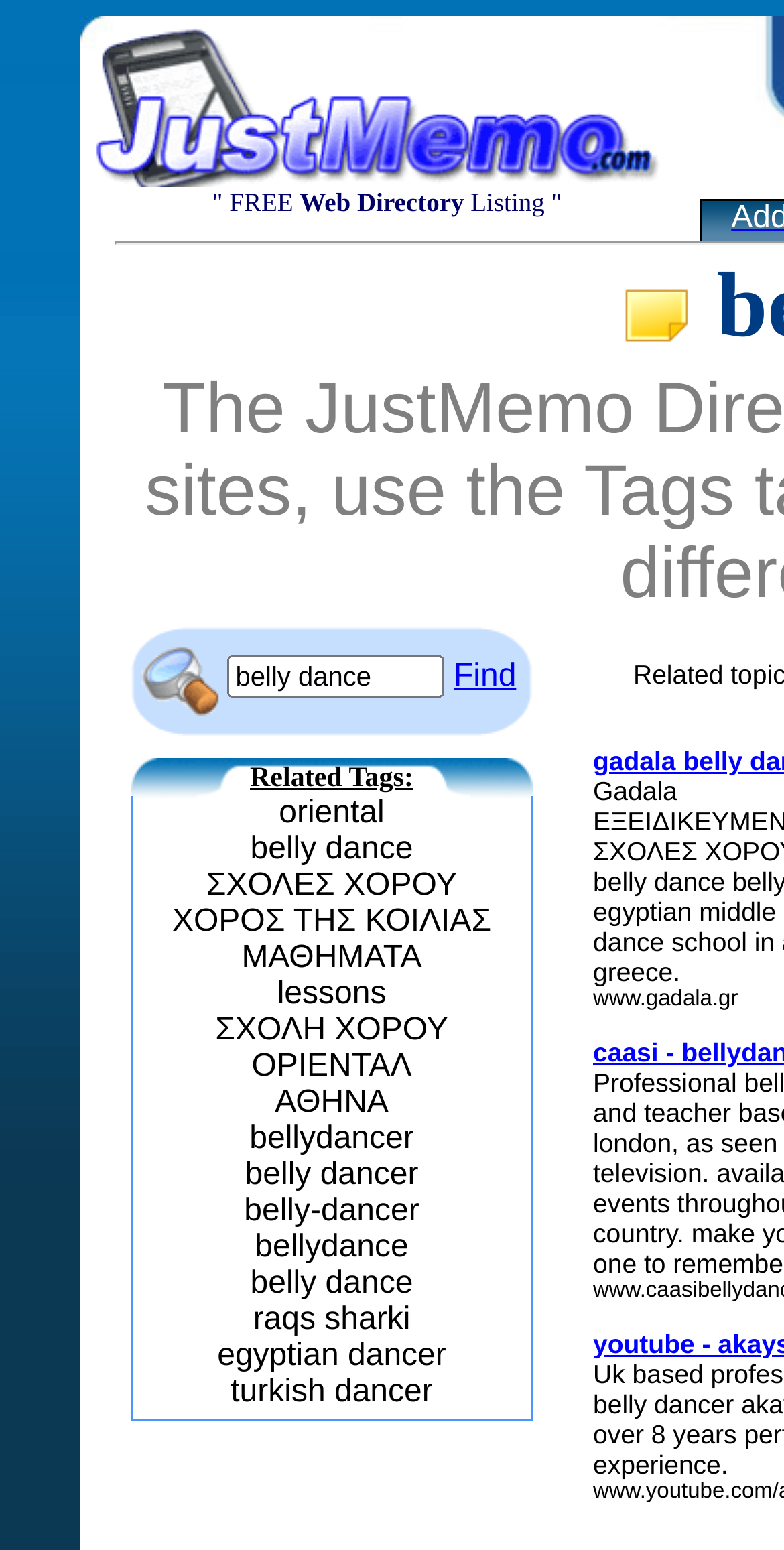Determine the bounding box coordinates of the clickable area required to perform the following instruction: "Visit the website 'www.gadala.gr'". The coordinates should be represented as four float numbers between 0 and 1: [left, top, right, bottom].

[0.756, 0.637, 0.941, 0.652]